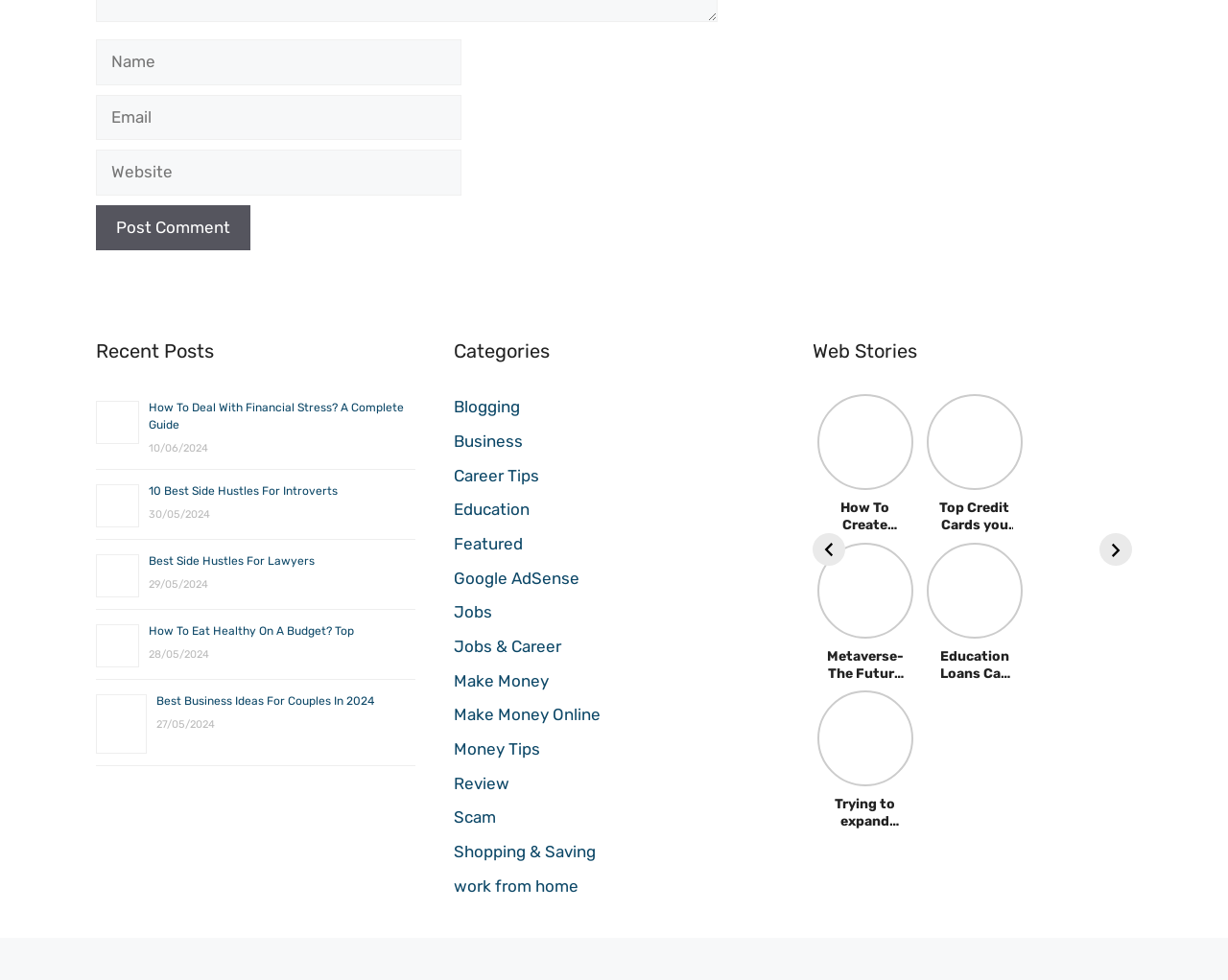Extract the bounding box for the UI element that matches this description: "Make Money Online".

[0.37, 0.719, 0.489, 0.739]